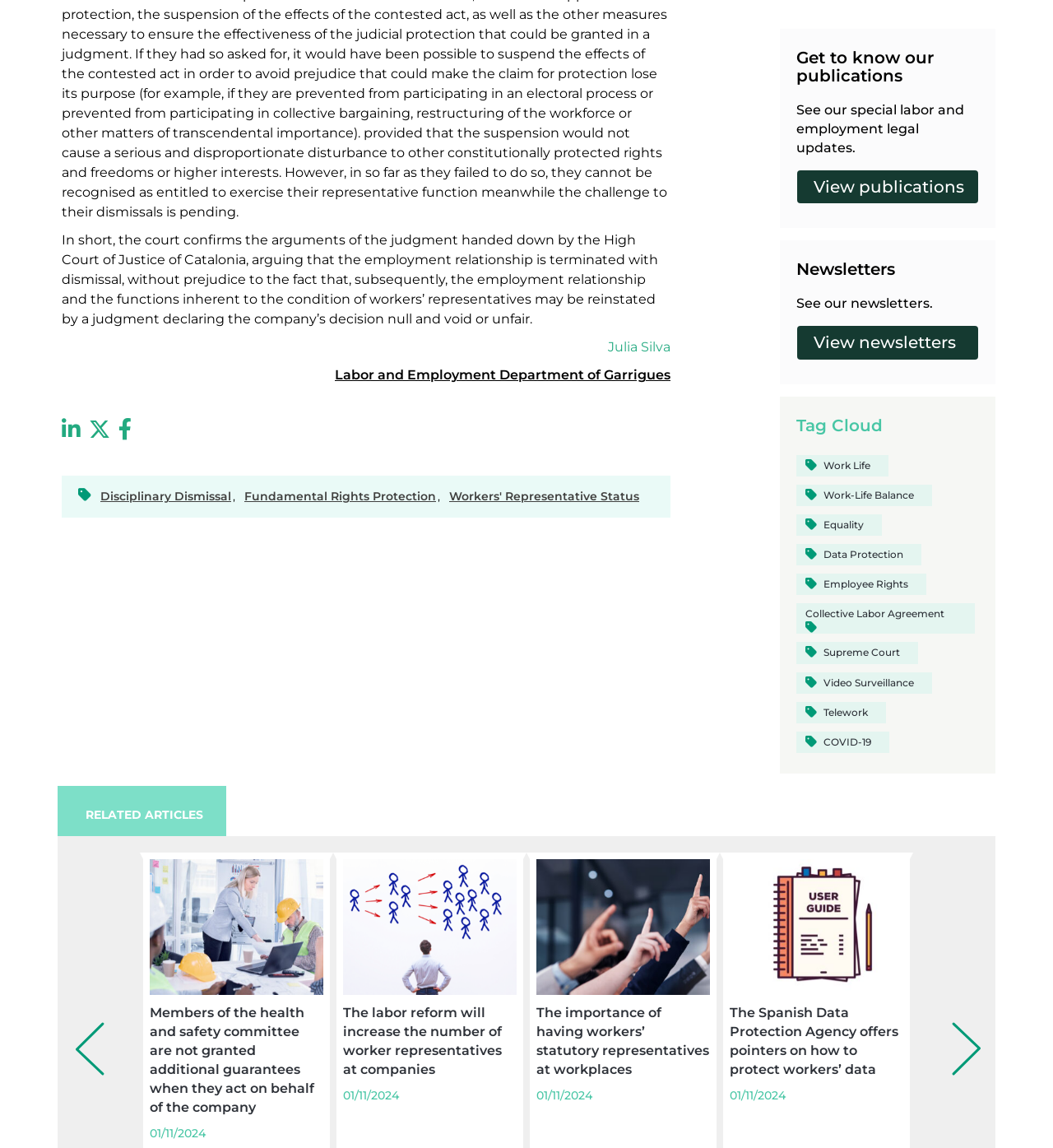What is the purpose of the links at the bottom of the webpage?
Please provide a single word or phrase as your answer based on the image.

To view related articles